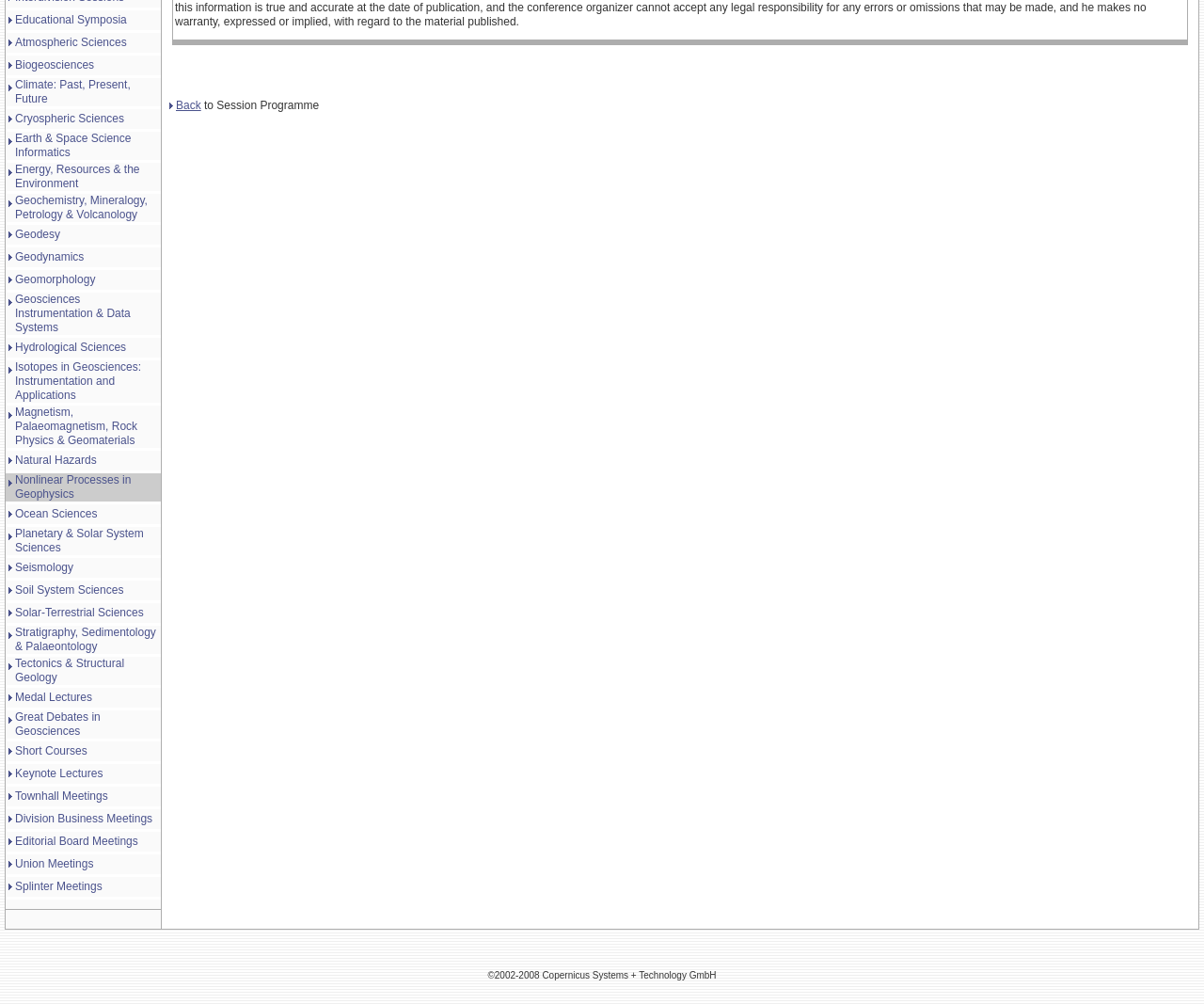Using floating point numbers between 0 and 1, provide the bounding box coordinates in the format (top-left x, top-left y, bottom-right x, bottom-right y). Locate the UI element described here: Energy, Resources & the Environment

[0.012, 0.162, 0.116, 0.189]